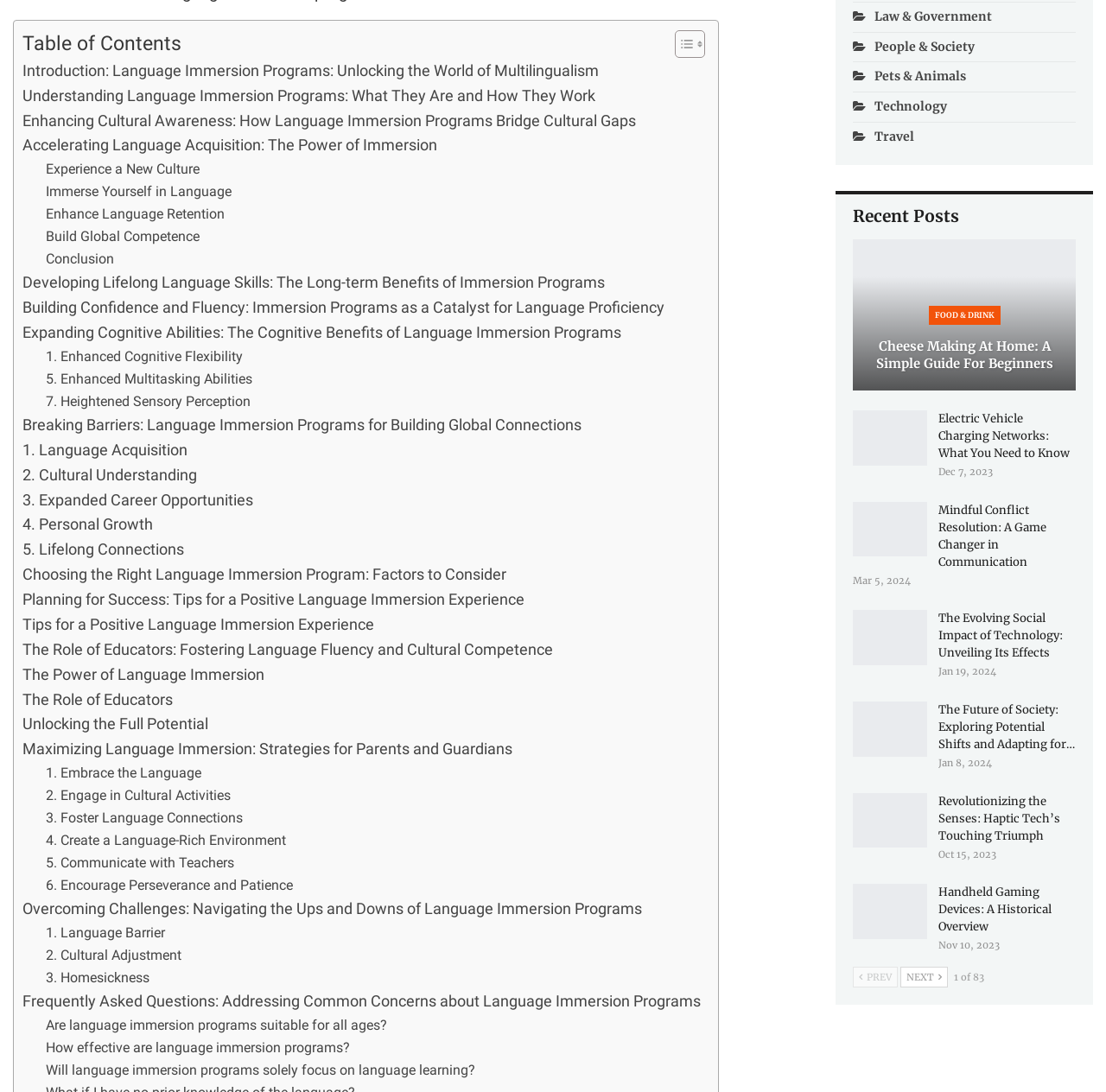Please predict the bounding box coordinates (top-left x, top-left y, bottom-right x, bottom-right y) for the UI element in the screenshot that fits the description: 2. Engage in Cultural Activities

[0.041, 0.719, 0.209, 0.739]